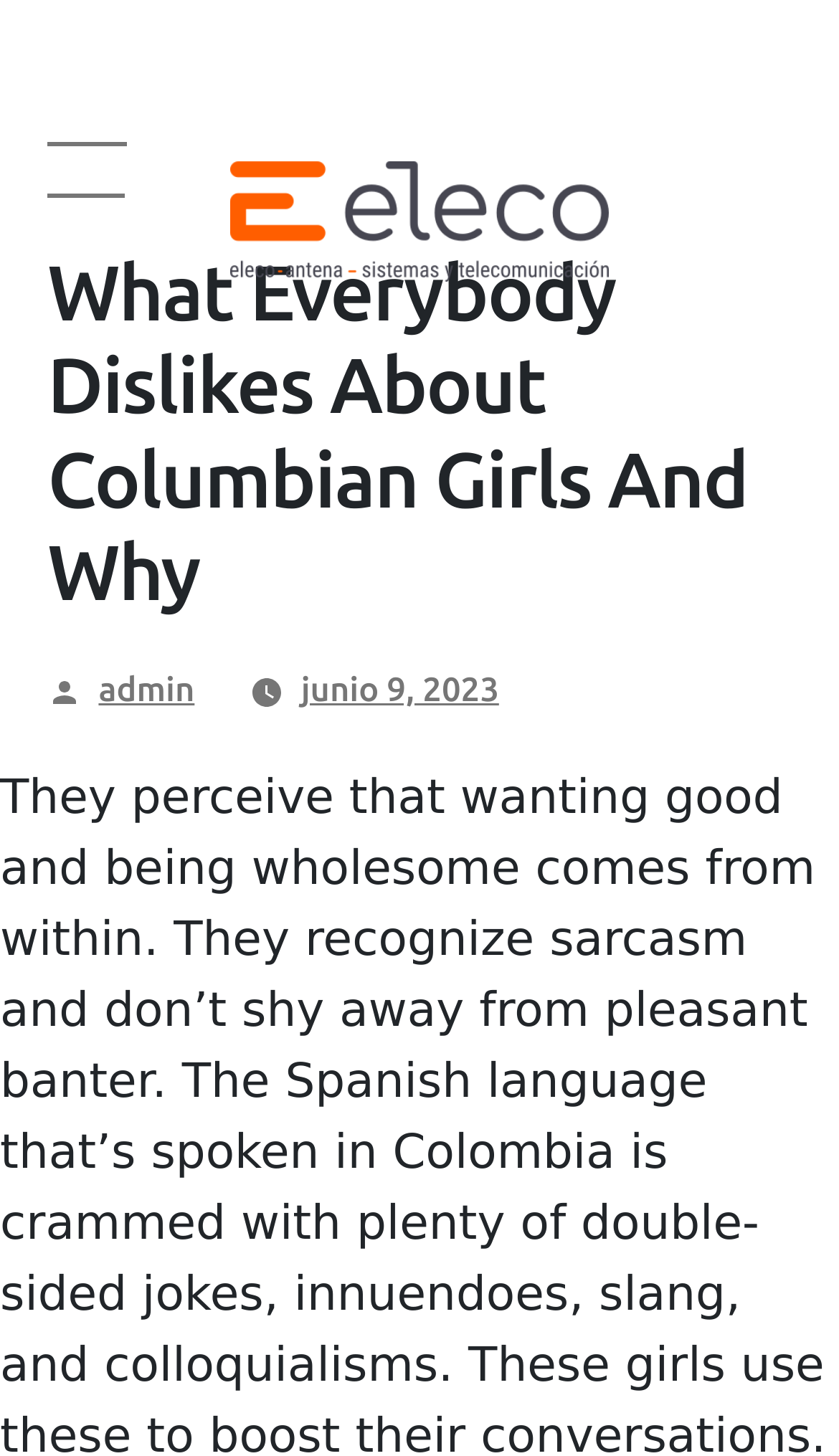How many headings are on the webpage?
Give a one-word or short-phrase answer derived from the screenshot.

2